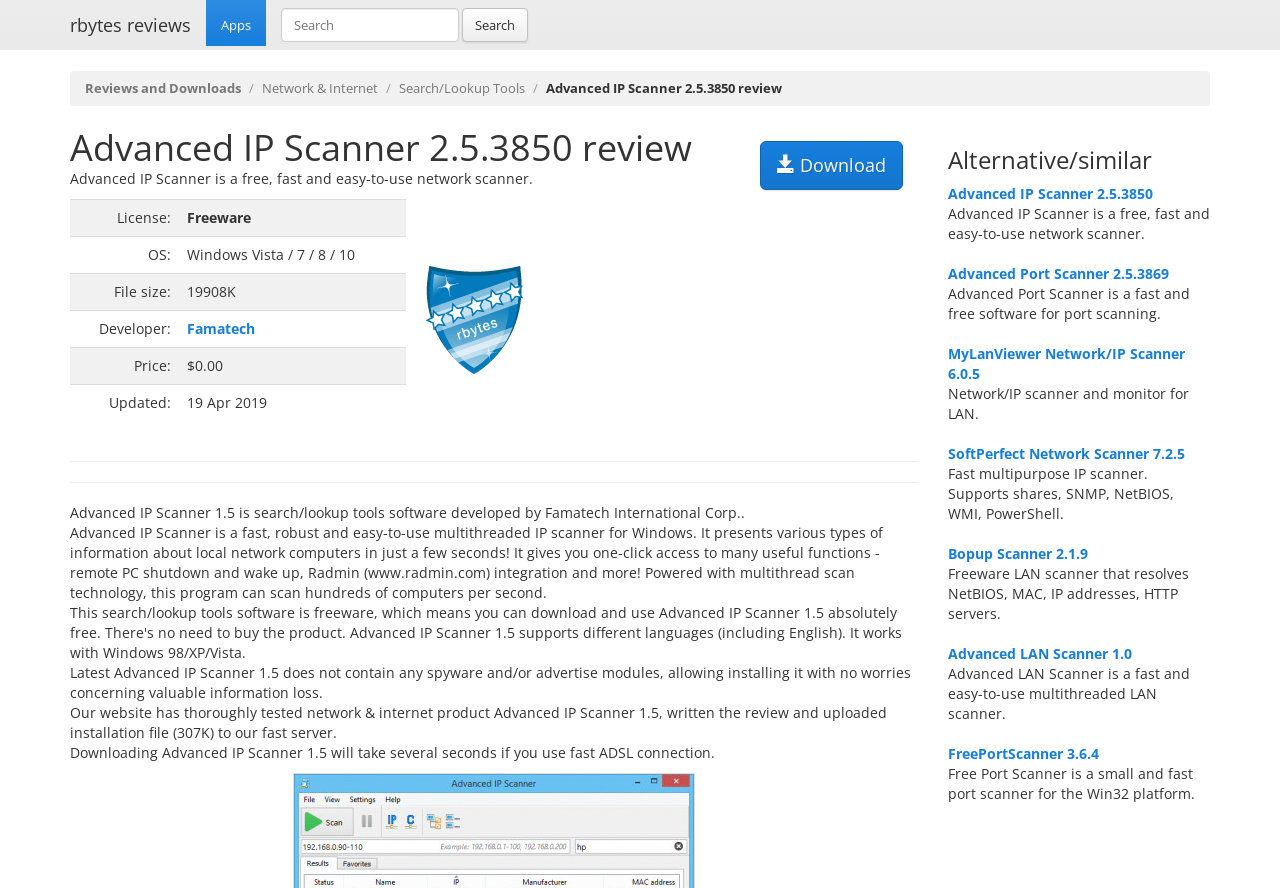Give the bounding box coordinates for the element described by: "Uncategorized".

None